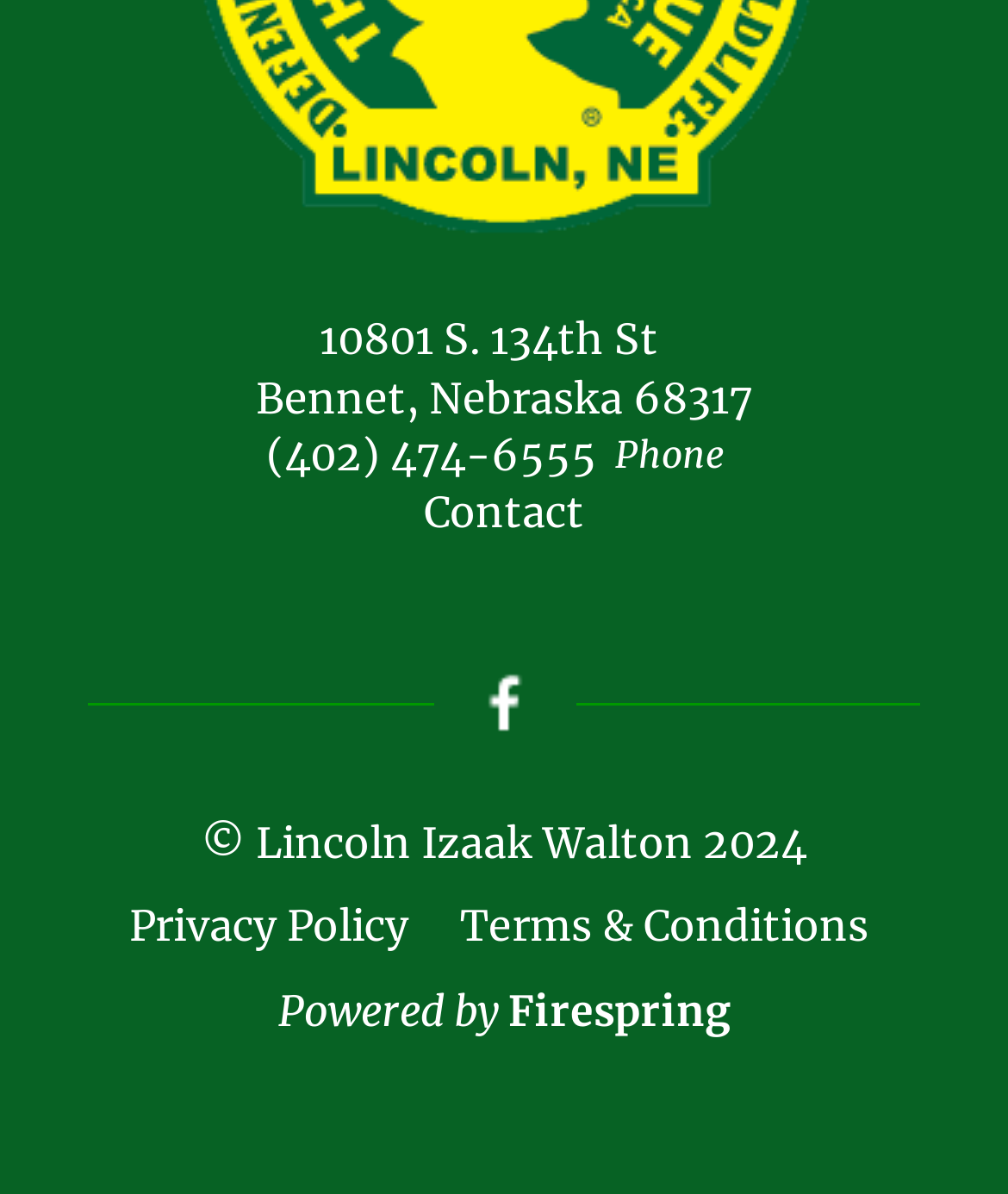What social media platform is linked on the webpage?
Please answer the question with a detailed and comprehensive explanation.

The Facebook link can be found in the middle section of the webpage, accompanied by a Facebook icon. This suggests that the location has a presence on Facebook and visitors can click the link to access their Facebook page.